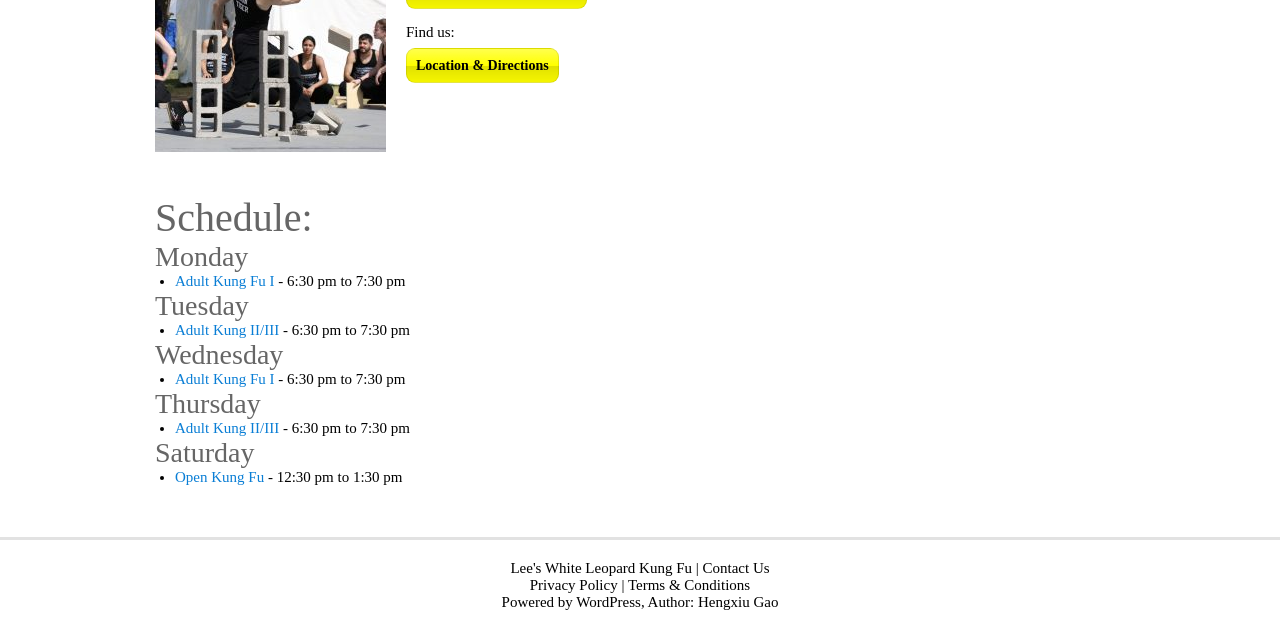What are the office hours for contacting the Kung Fu school?
Kindly offer a comprehensive and detailed response to the question.

I looked at the 'Contact Us' link at the bottom of the webpage, but it does not provide specific office hours for contacting the Kung Fu school. It only provides a link to contact them.